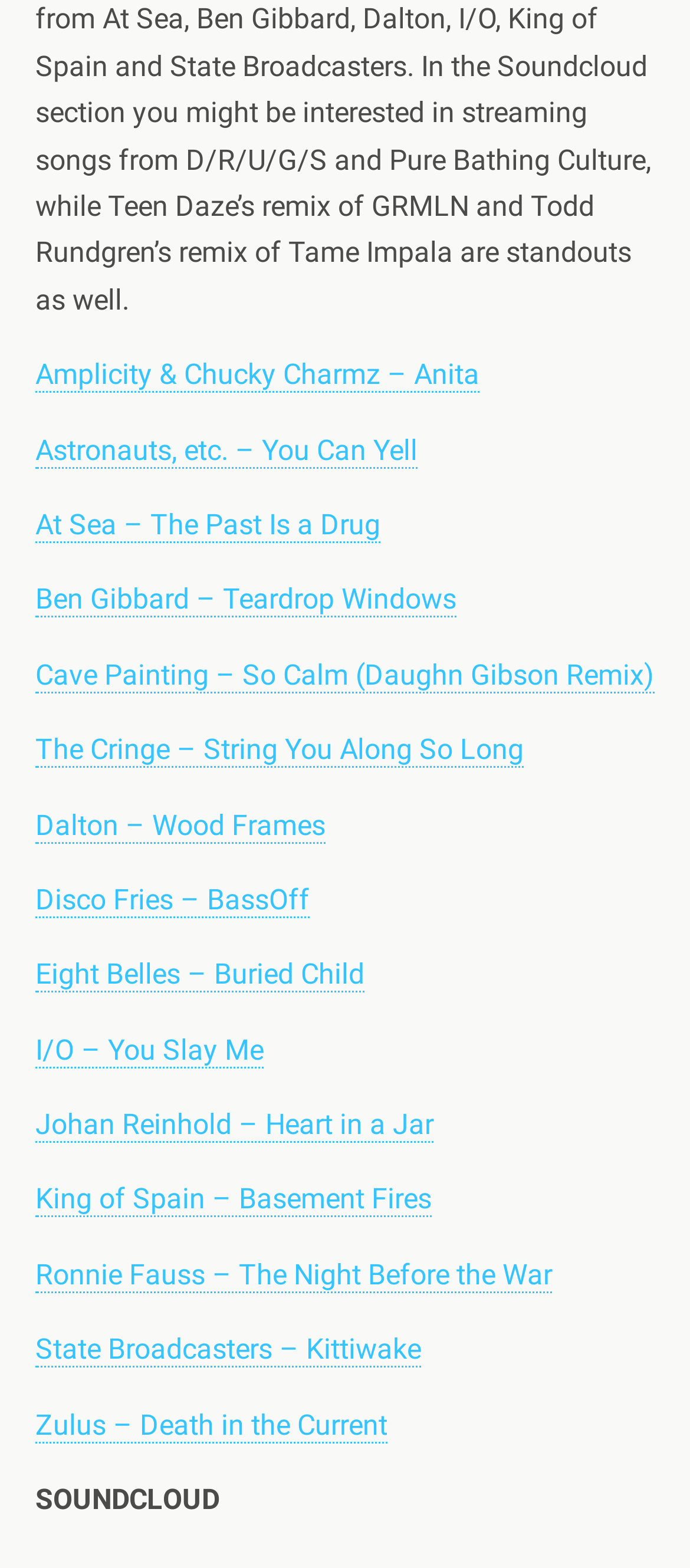Using the provided element description "Disco Fries – BassOff", determine the bounding box coordinates of the UI element.

[0.051, 0.563, 0.449, 0.585]